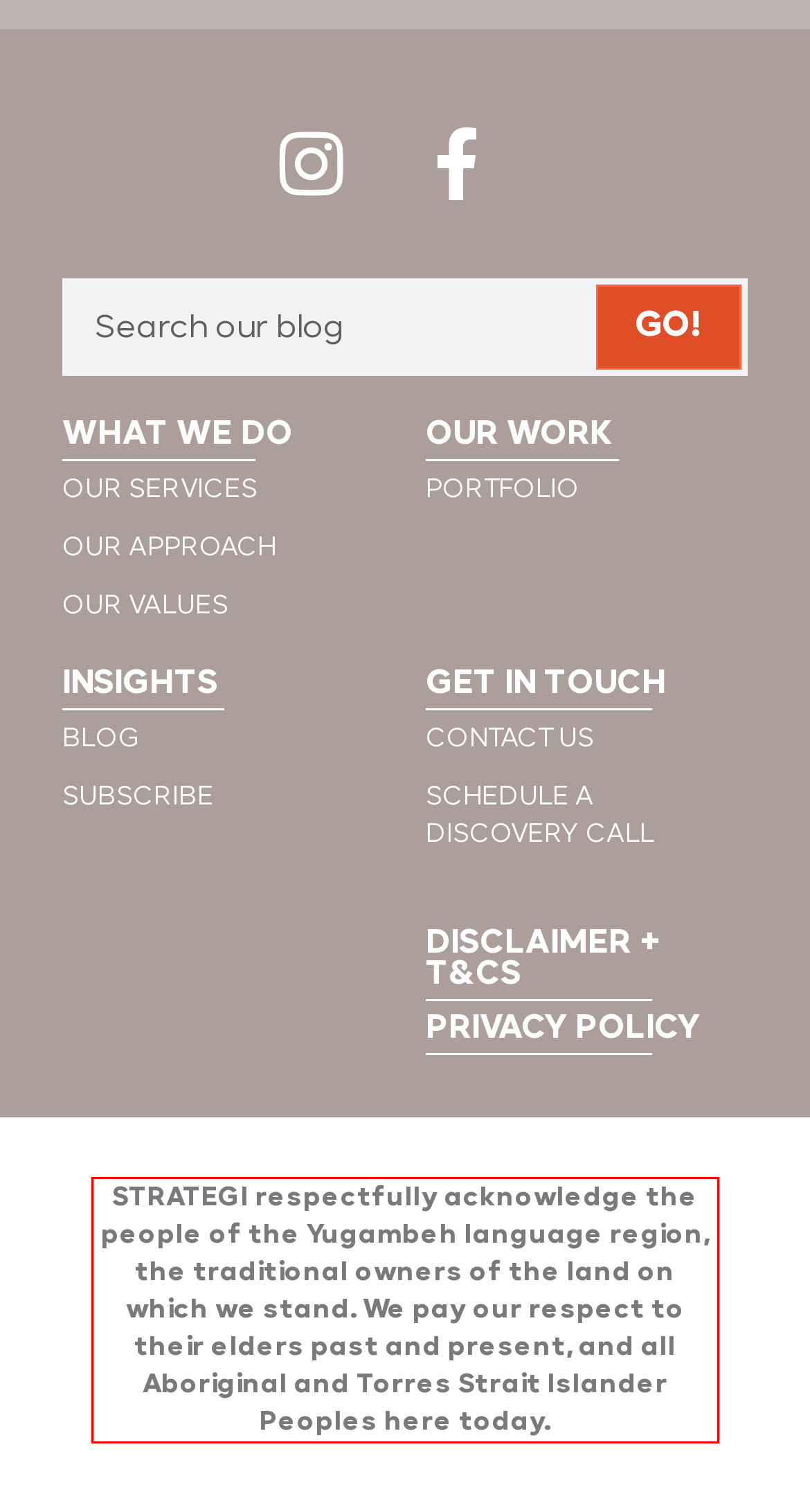Observe the screenshot of the webpage that includes a red rectangle bounding box. Conduct OCR on the content inside this red bounding box and generate the text.

STRATEGI respectfully acknowledge the people of the Yugambeh language region, the traditional owners of the land on which we stand. We pay our respect to their elders past and present, and all Aboriginal and Torres Strait Islander Peoples here today.